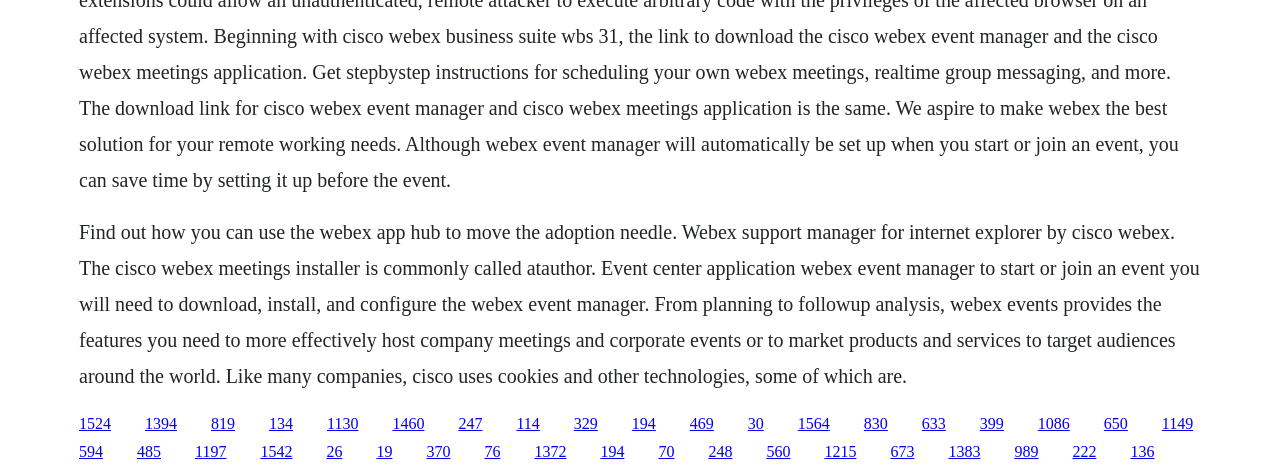Could you indicate the bounding box coordinates of the region to click in order to complete this instruction: "Click the link to read about Cisco's use of cookies and technologies".

[0.908, 0.873, 0.932, 0.909]